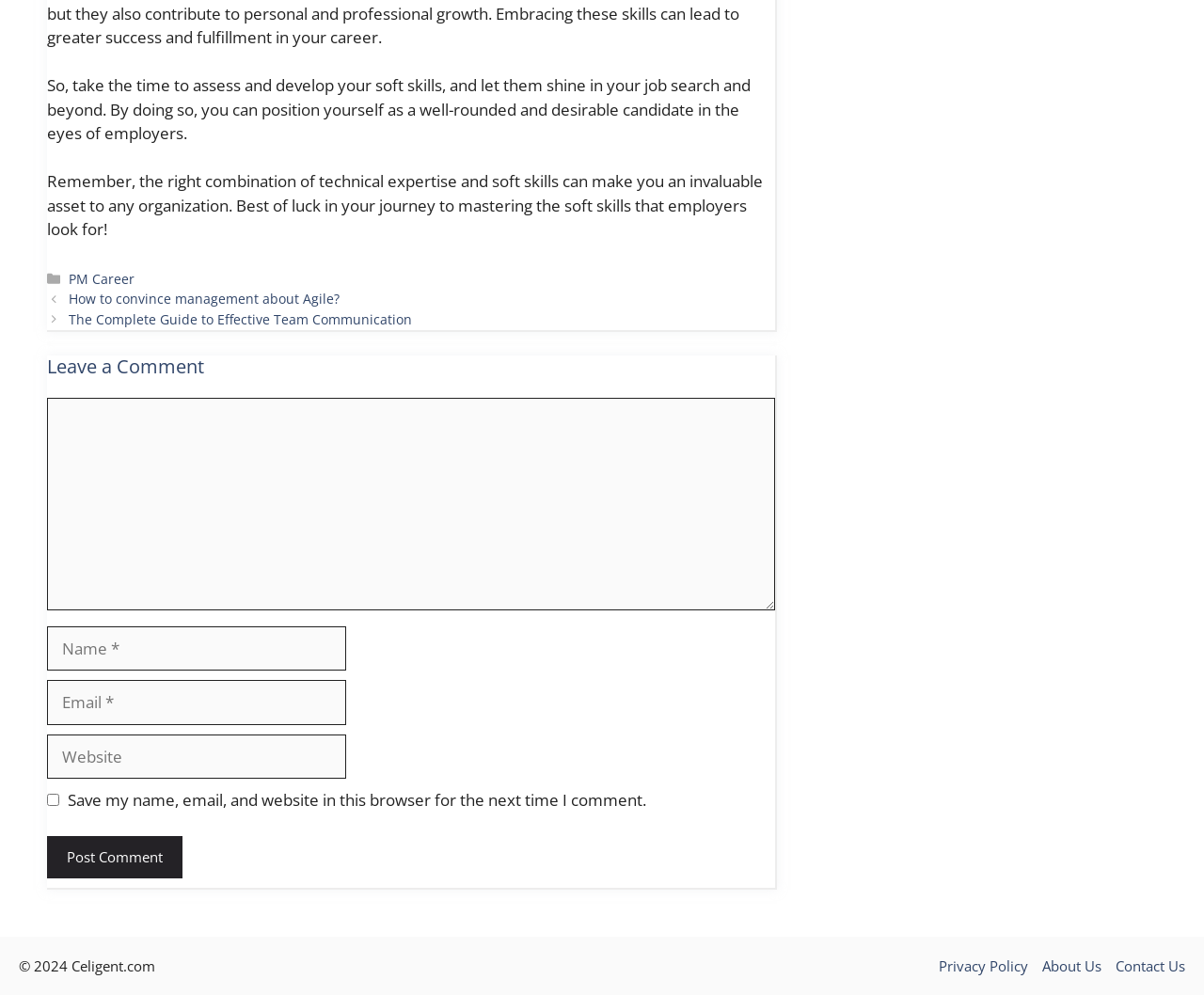Determine the bounding box coordinates of the area to click in order to meet this instruction: "go to home page".

None